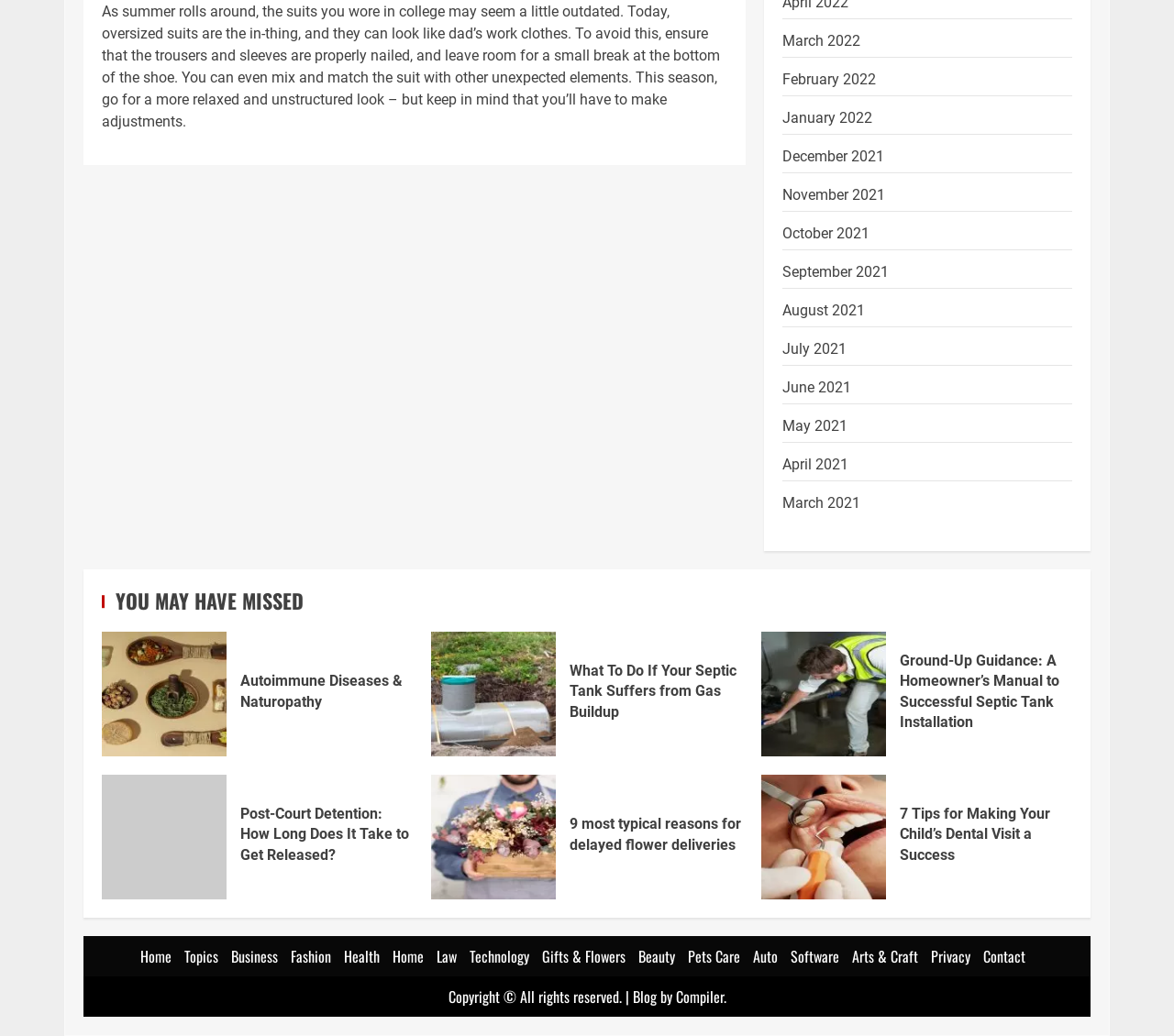Please determine the bounding box coordinates for the element that should be clicked to follow these instructions: "Explore the 'Gifts & Flowers' category".

[0.461, 0.912, 0.532, 0.934]